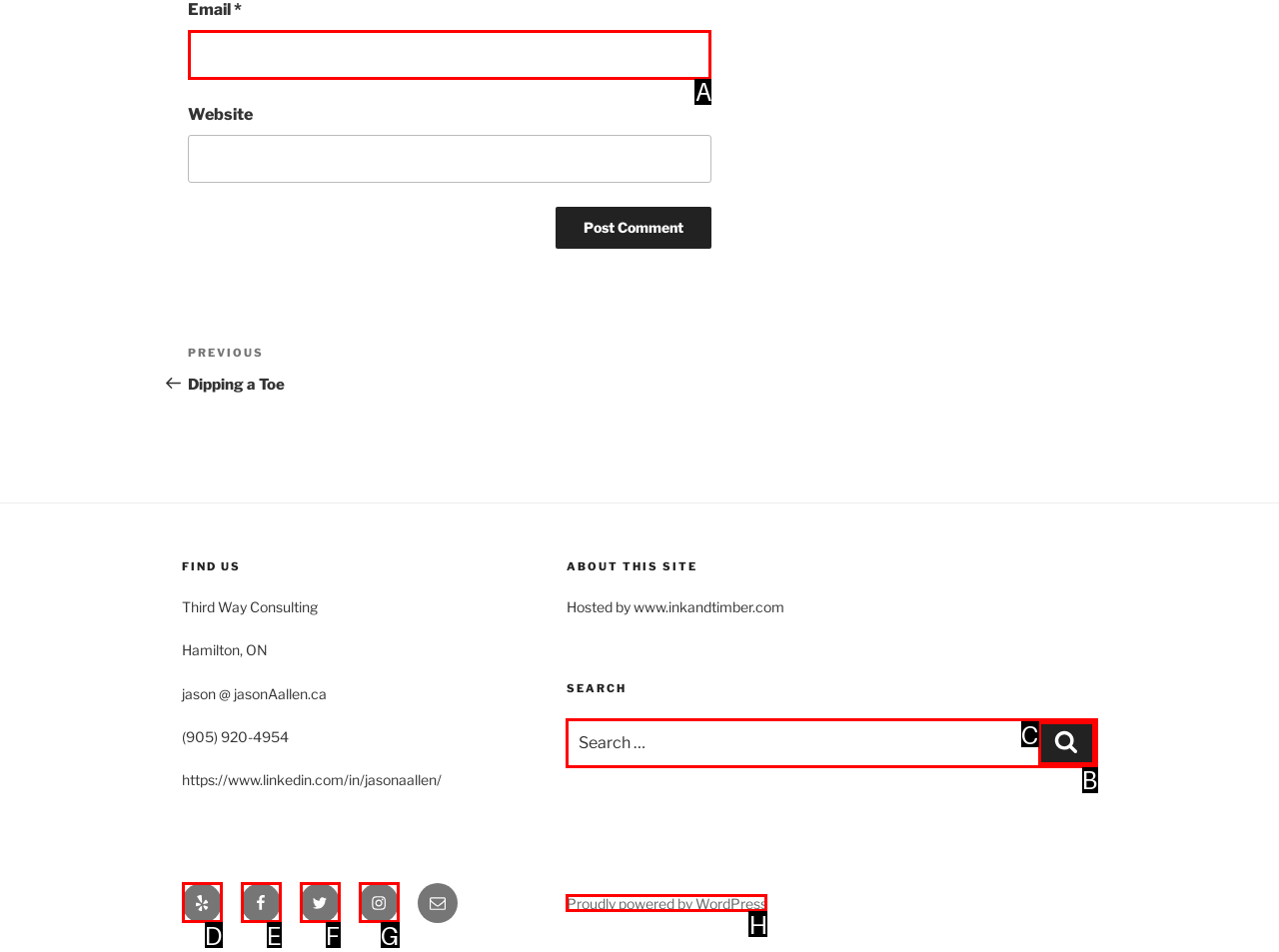Identify the appropriate choice to fulfill this task: Enter email address
Respond with the letter corresponding to the correct option.

A